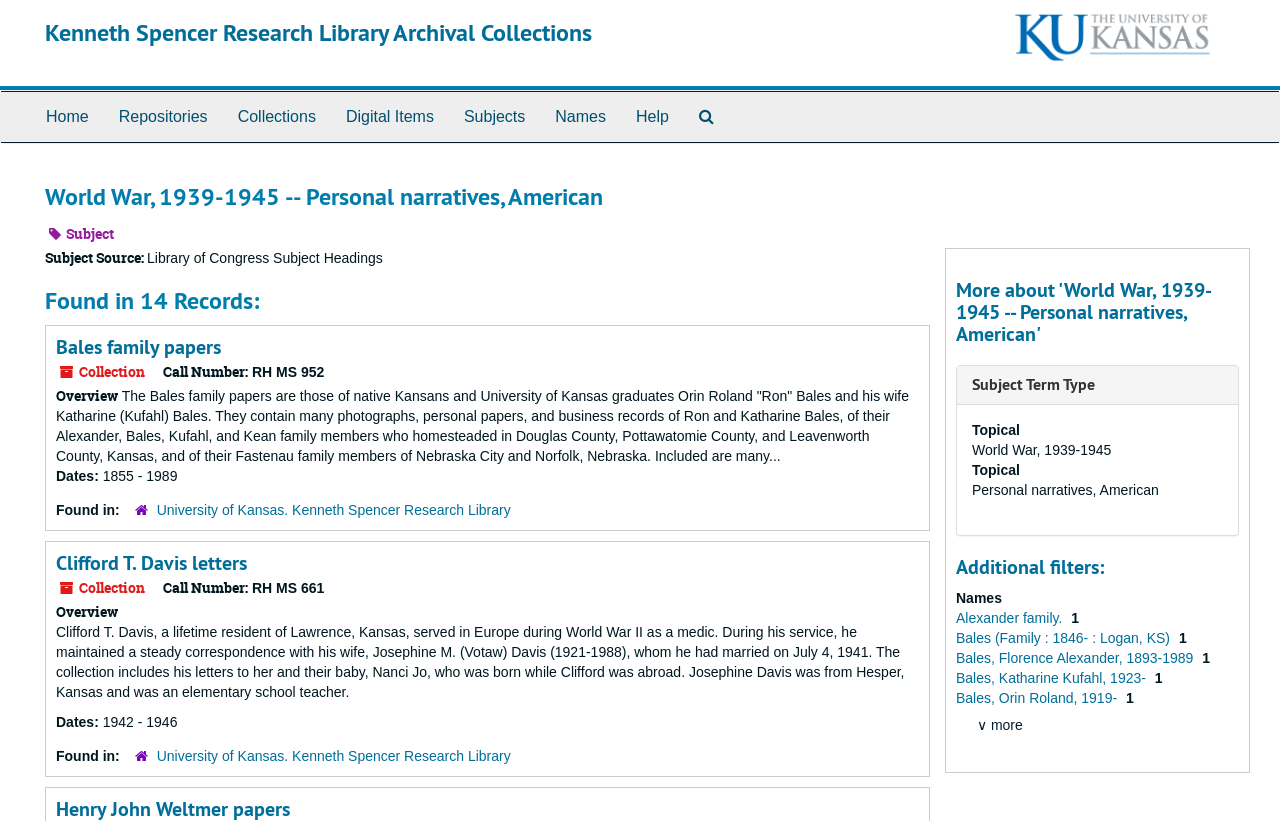Locate the primary headline on the webpage and provide its text.

Kenneth Spencer Research Library Archival Collections